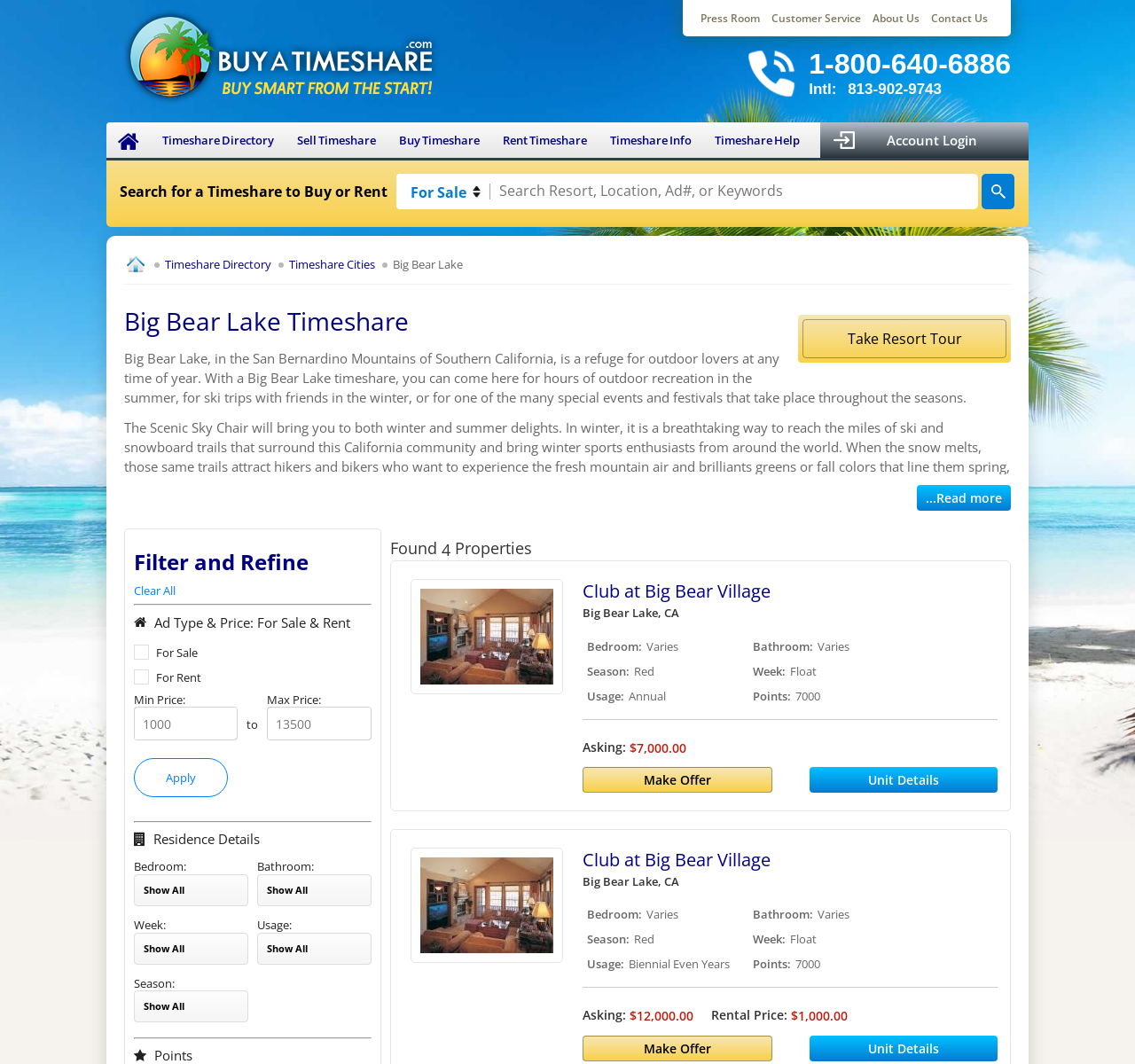Please locate the bounding box coordinates of the element that should be clicked to complete the given instruction: "Follow on Twitter".

None